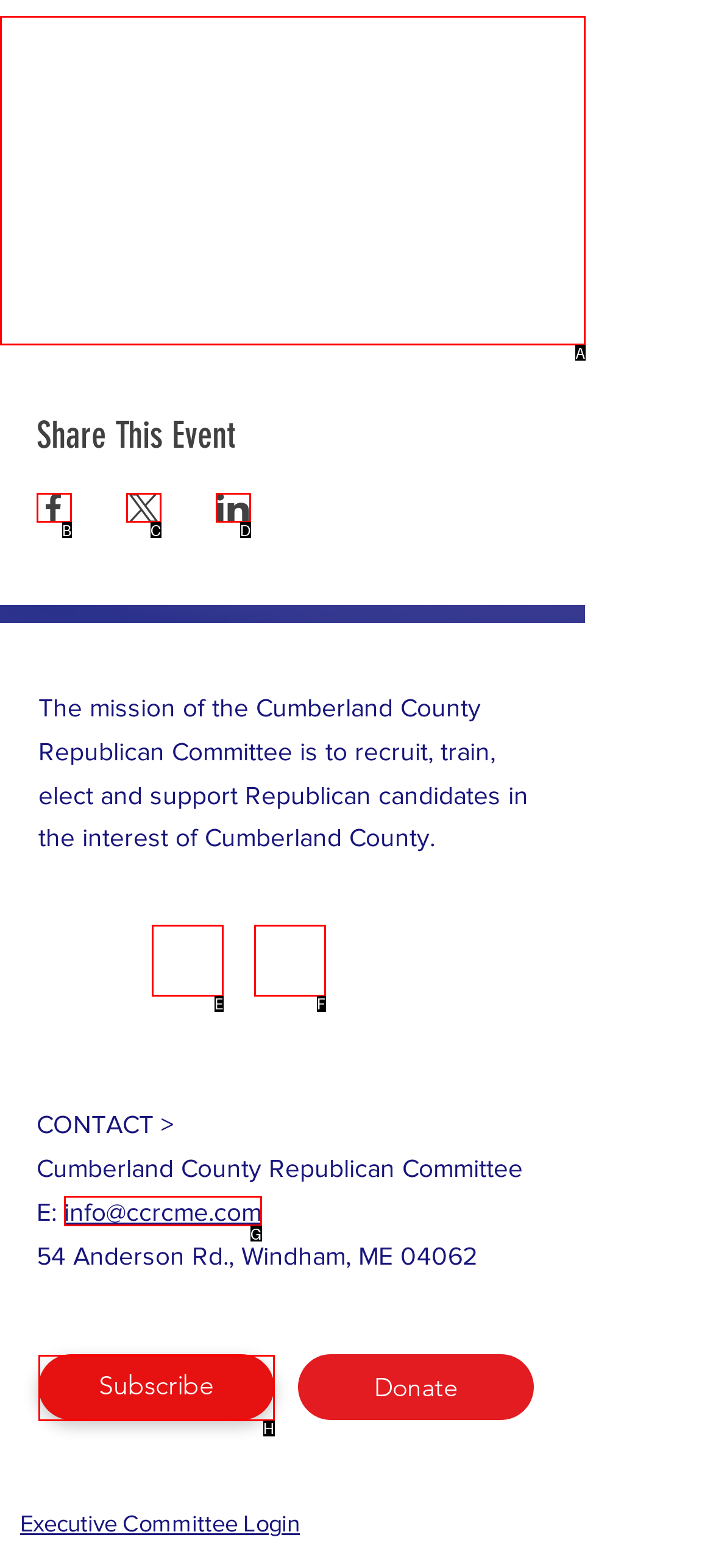To execute the task: Send an email to info@ccrcme.com, which one of the highlighted HTML elements should be clicked? Answer with the option's letter from the choices provided.

G